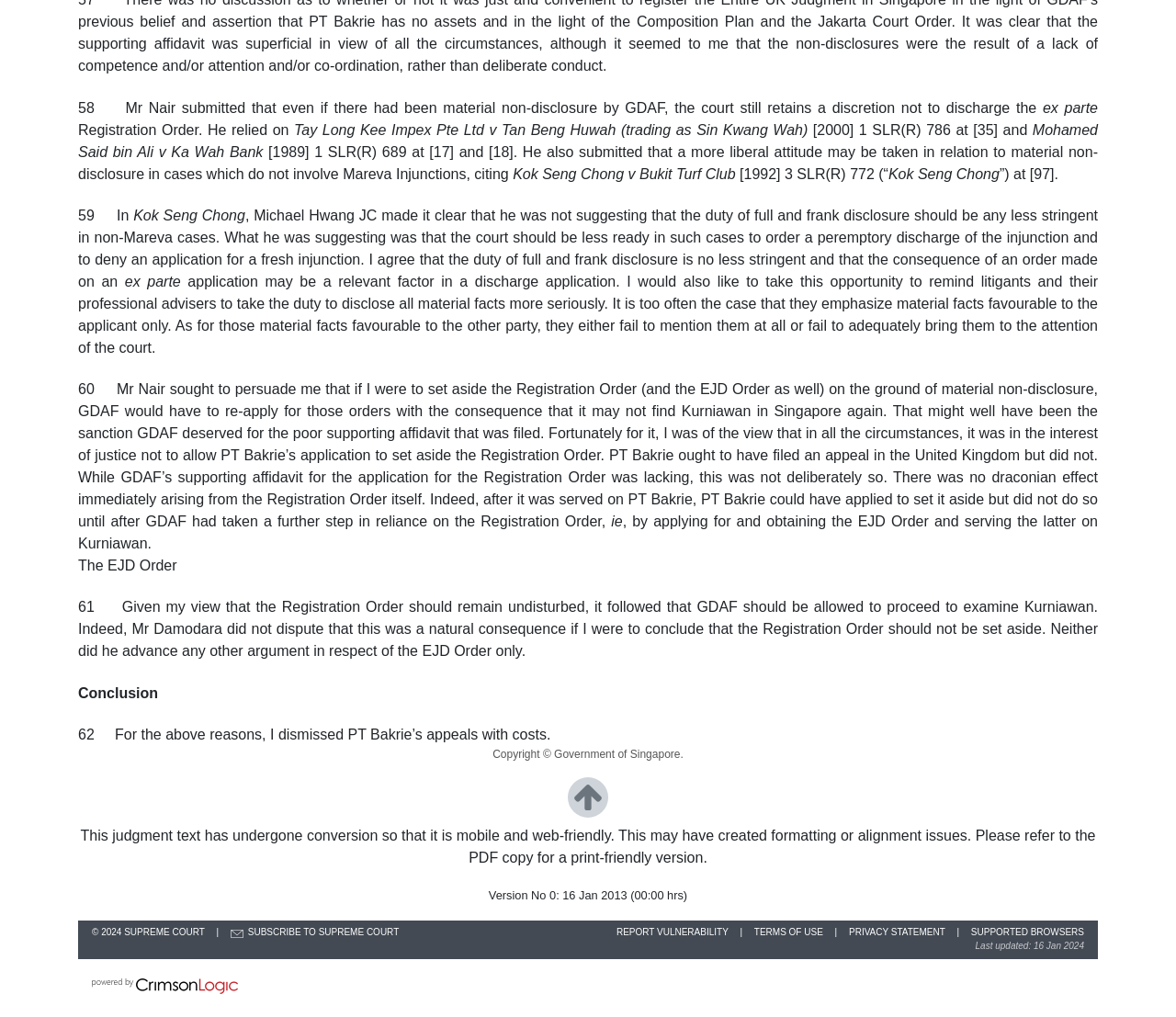Provide a one-word or short-phrase answer to the question:
What is the consequence of an order made on an ex parte application?

a relevant factor in a discharge application